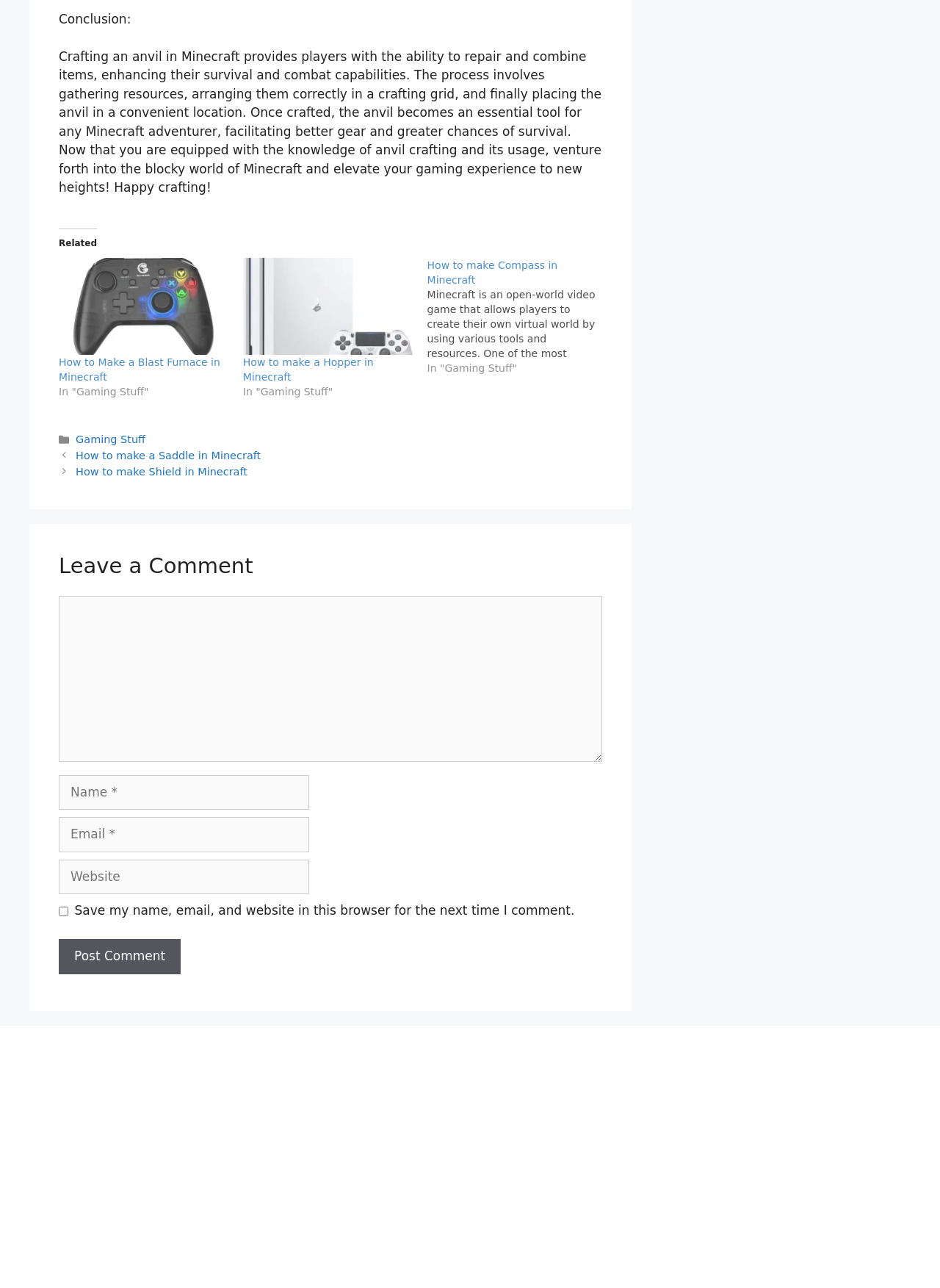Determine the bounding box coordinates of the target area to click to execute the following instruction: "Click on 'About'."

None